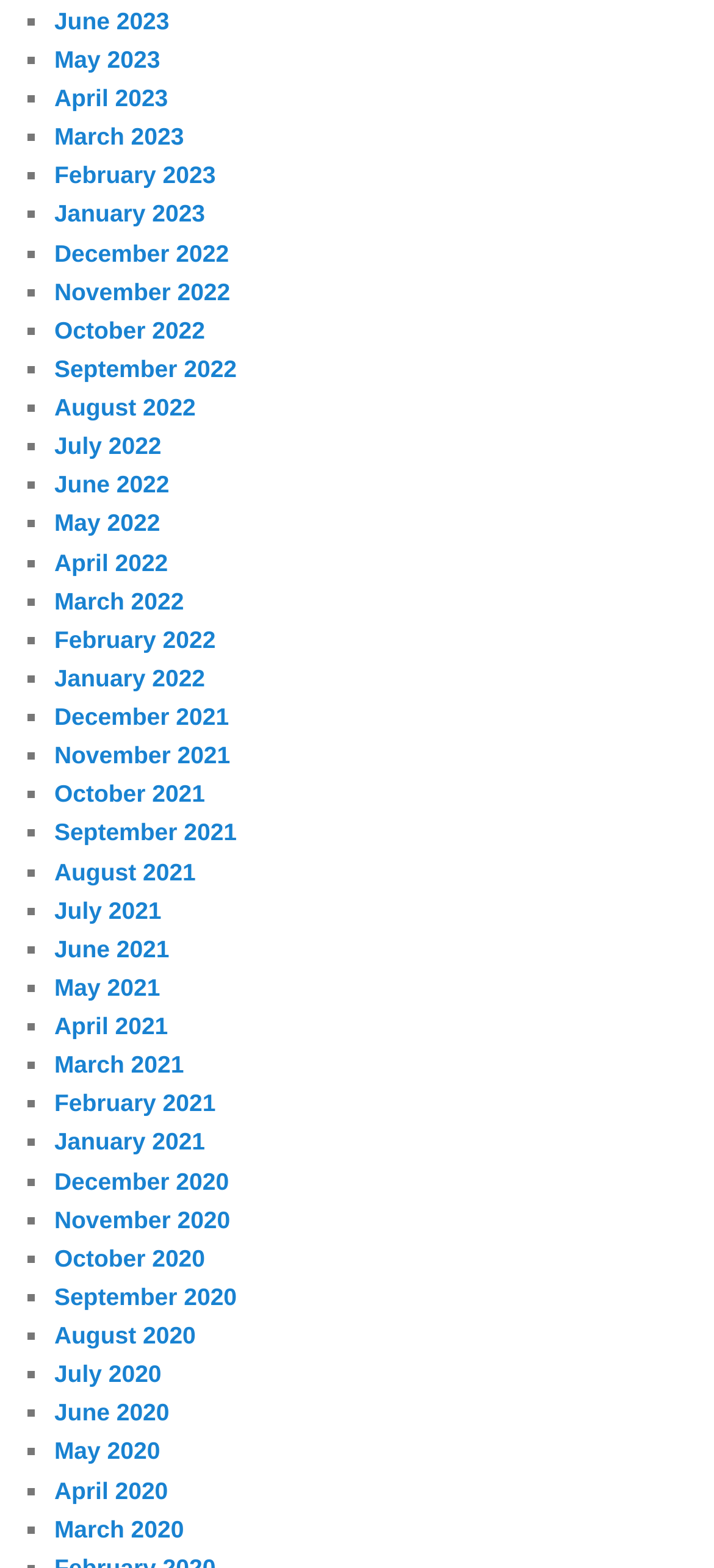How many months are listed in total?
Make sure to answer the question with a detailed and comprehensive explanation.

I counted the number of links in the list, and there are 24 months listed, ranging from June 2023 to December 2020.